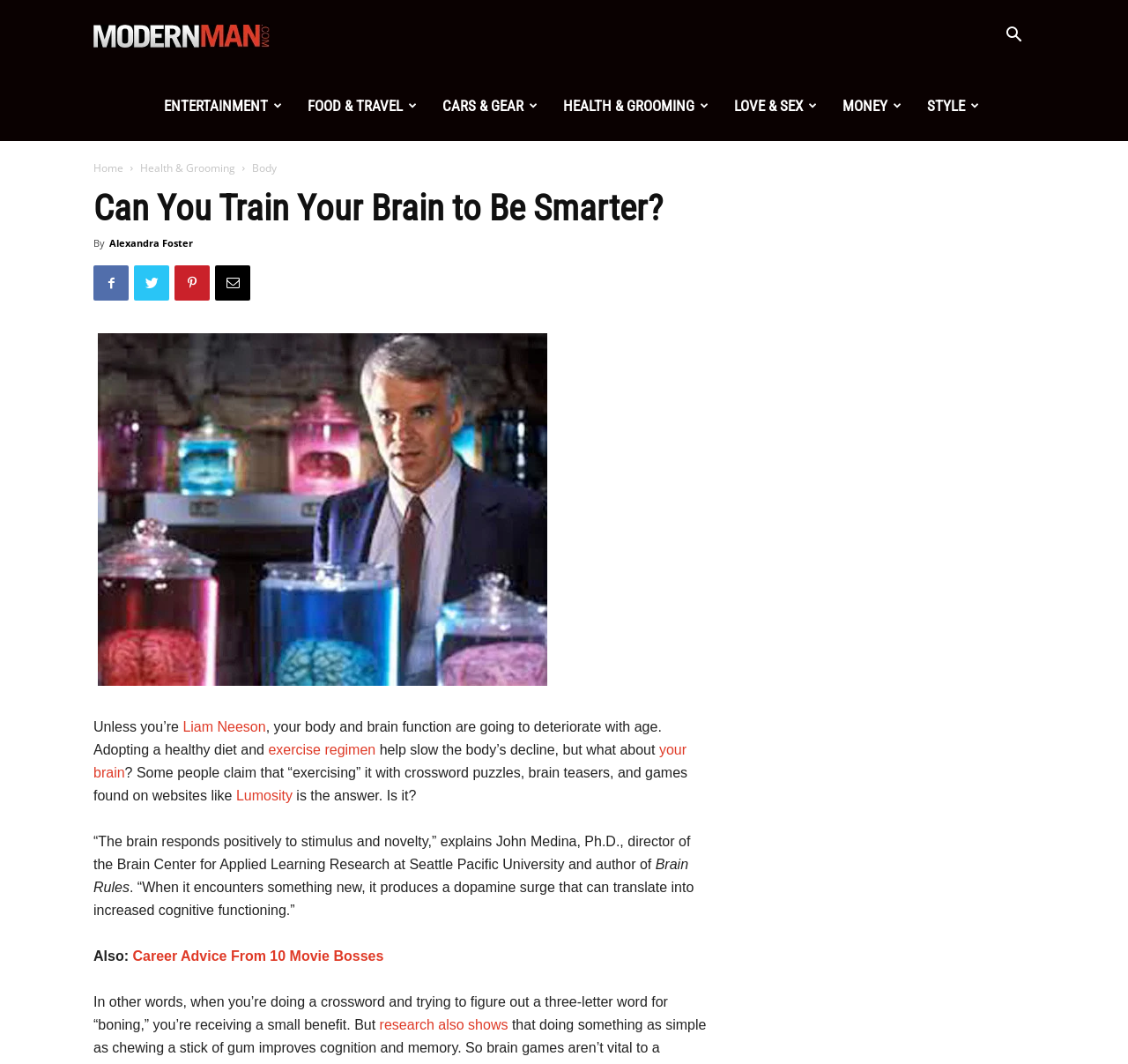Determine the bounding box coordinates for the area that needs to be clicked to fulfill this task: "Read the 'Communities Coming Together' article". The coordinates must be given as four float numbers between 0 and 1, i.e., [left, top, right, bottom].

None